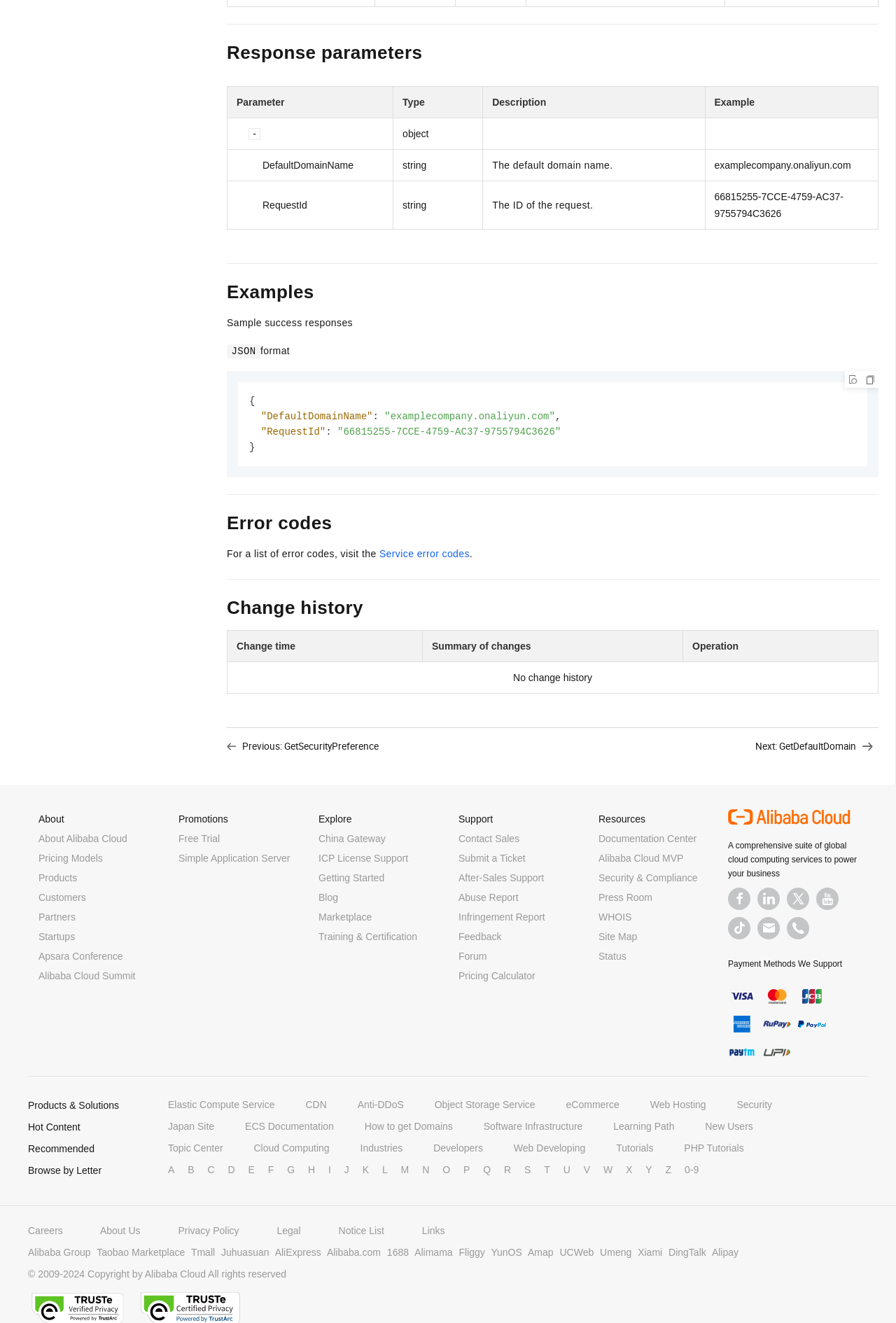Point out the bounding box coordinates of the section to click in order to follow this instruction: "Copy the code".

[0.962, 0.281, 0.98, 0.294]